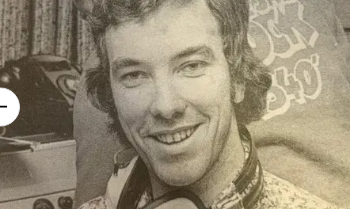What is the man's expression?
Using the picture, provide a one-word or short phrase answer.

Confident